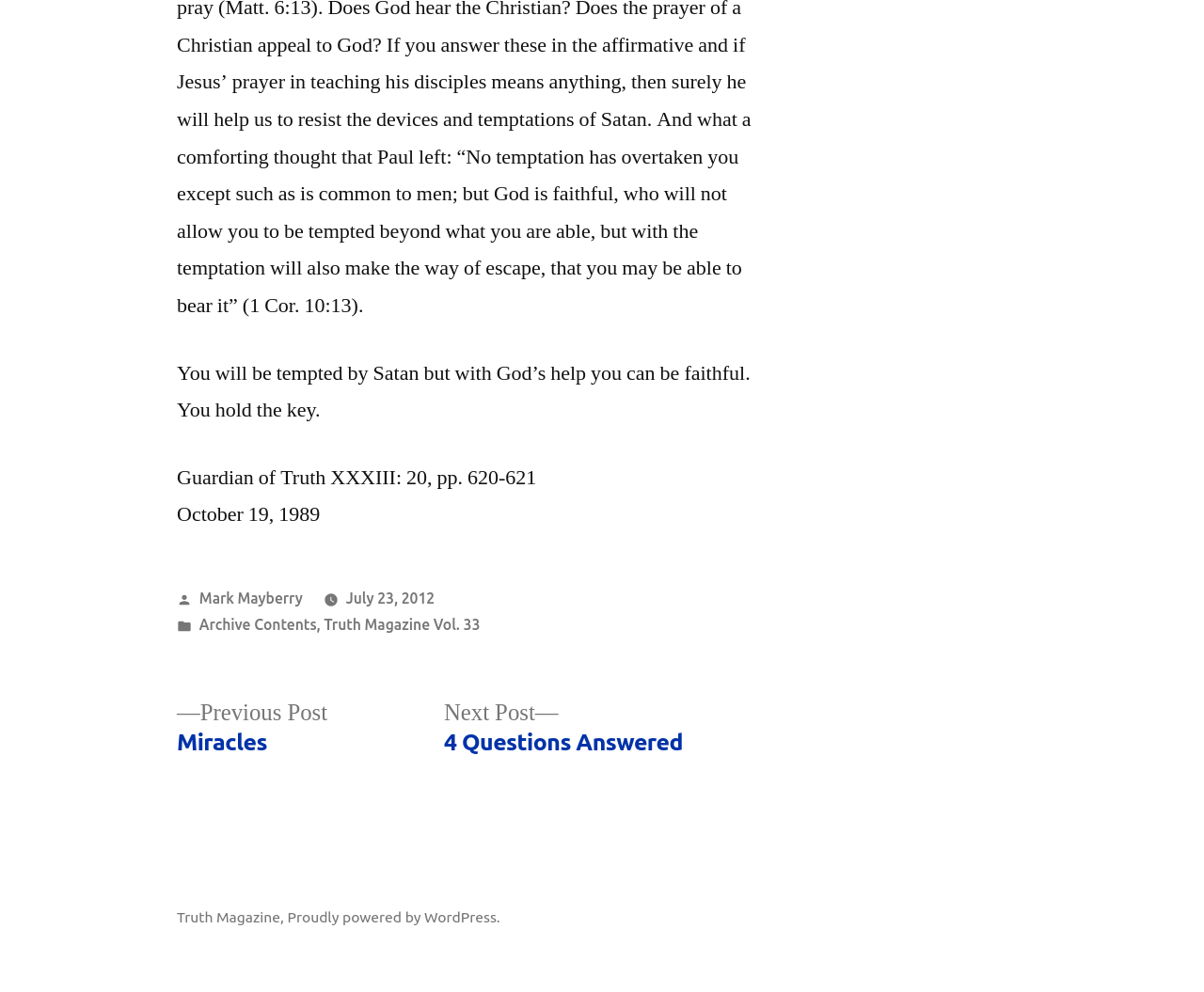Please provide a short answer using a single word or phrase for the question:
What is the name of the magazine?

Truth Magazine